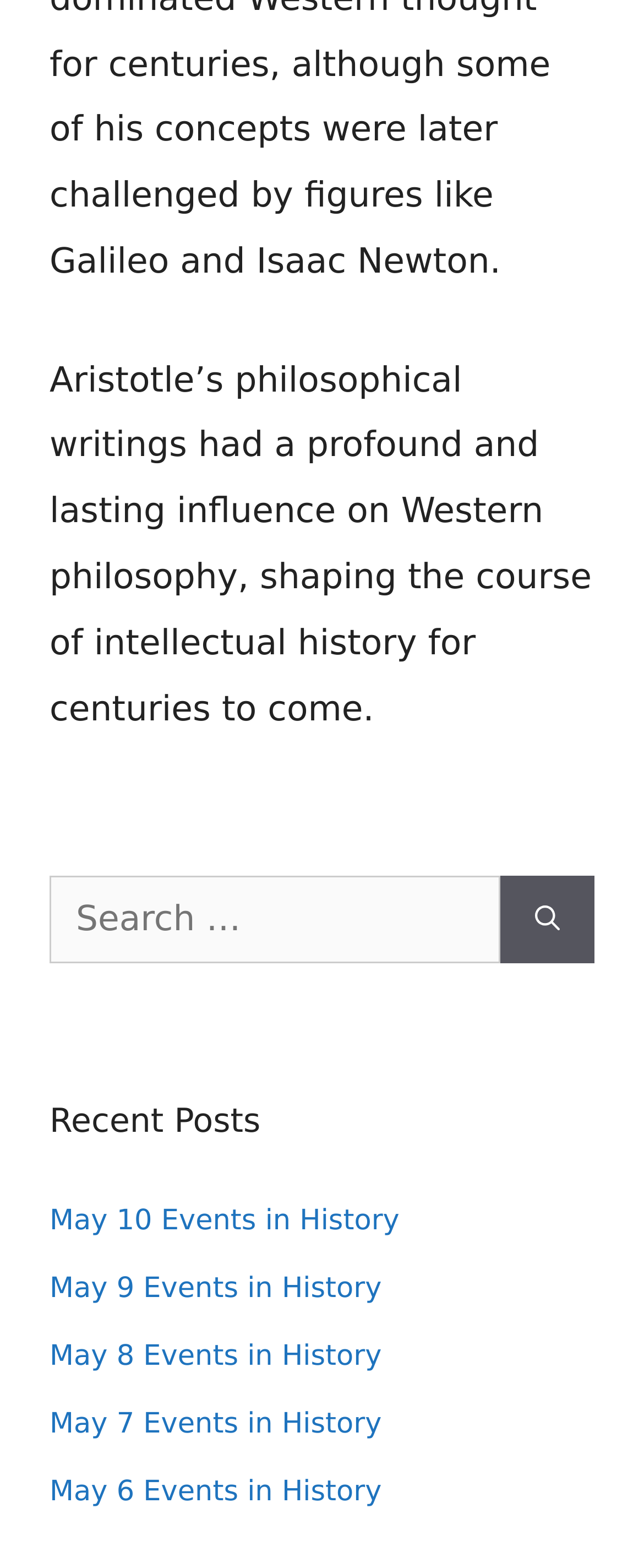Give a one-word or short-phrase answer to the following question: 
What is the topic of the introductory text?

Aristotle's philosophical writings